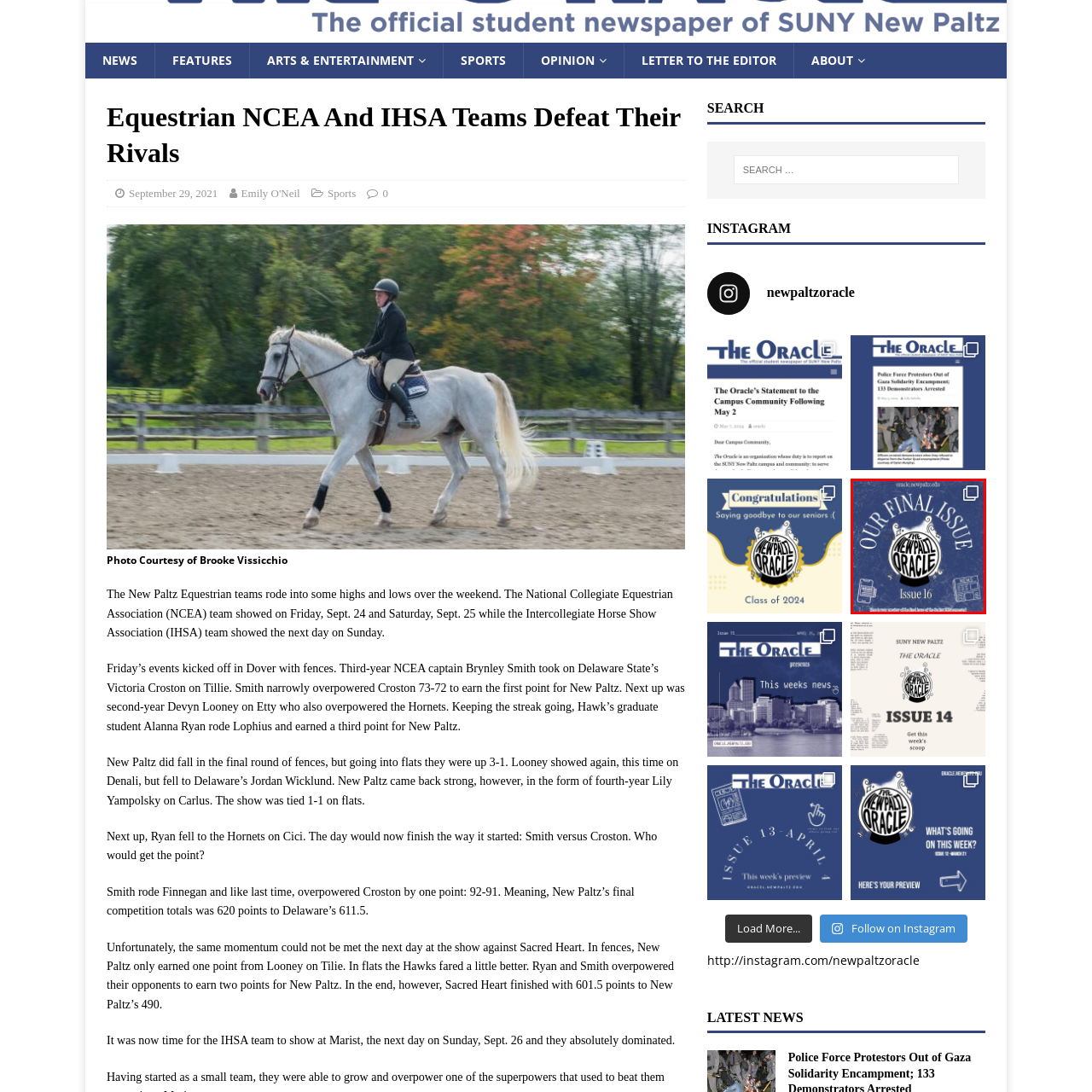Generate a detailed caption for the picture that is marked by the red rectangle.

This image features the cover of the final issue, labeled "OUR FINAL ISSUE" and showcasing "THE NEW PALTZ ORACLE" prominently in stylized text. The issue is identified as "Issue 16." The background is a deep blue, setting a nostalgic tone, with decorative elements that evoke a sense of completion and celebration. The graphic design suggests a farewell to readers, encapsulating the essence of the newspaper's journey. The caption below reads: "Thank you for your support throughout the academic semester." This encapsulates a message of gratitude directed toward the readers and community. The overall presentation conveys both a sense of accomplishment and a bittersweet goodbye.